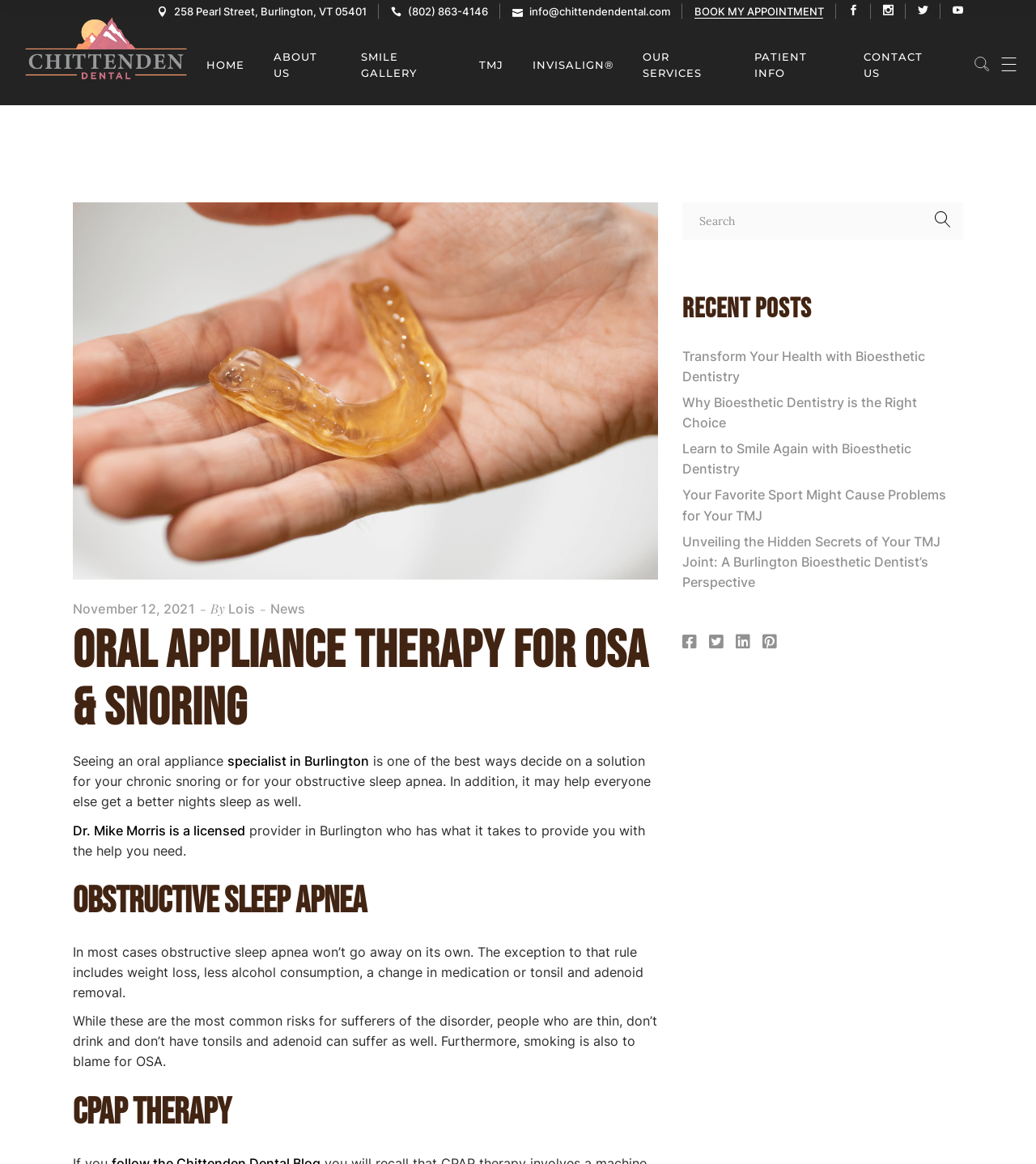What is the topic of the webpage?
Please use the image to provide an in-depth answer to the question.

I found the topic by looking at the heading element with the content 'ORAL APPLIANCE THERAPY FOR OSA & SNORING' which is a prominent element on the webpage.